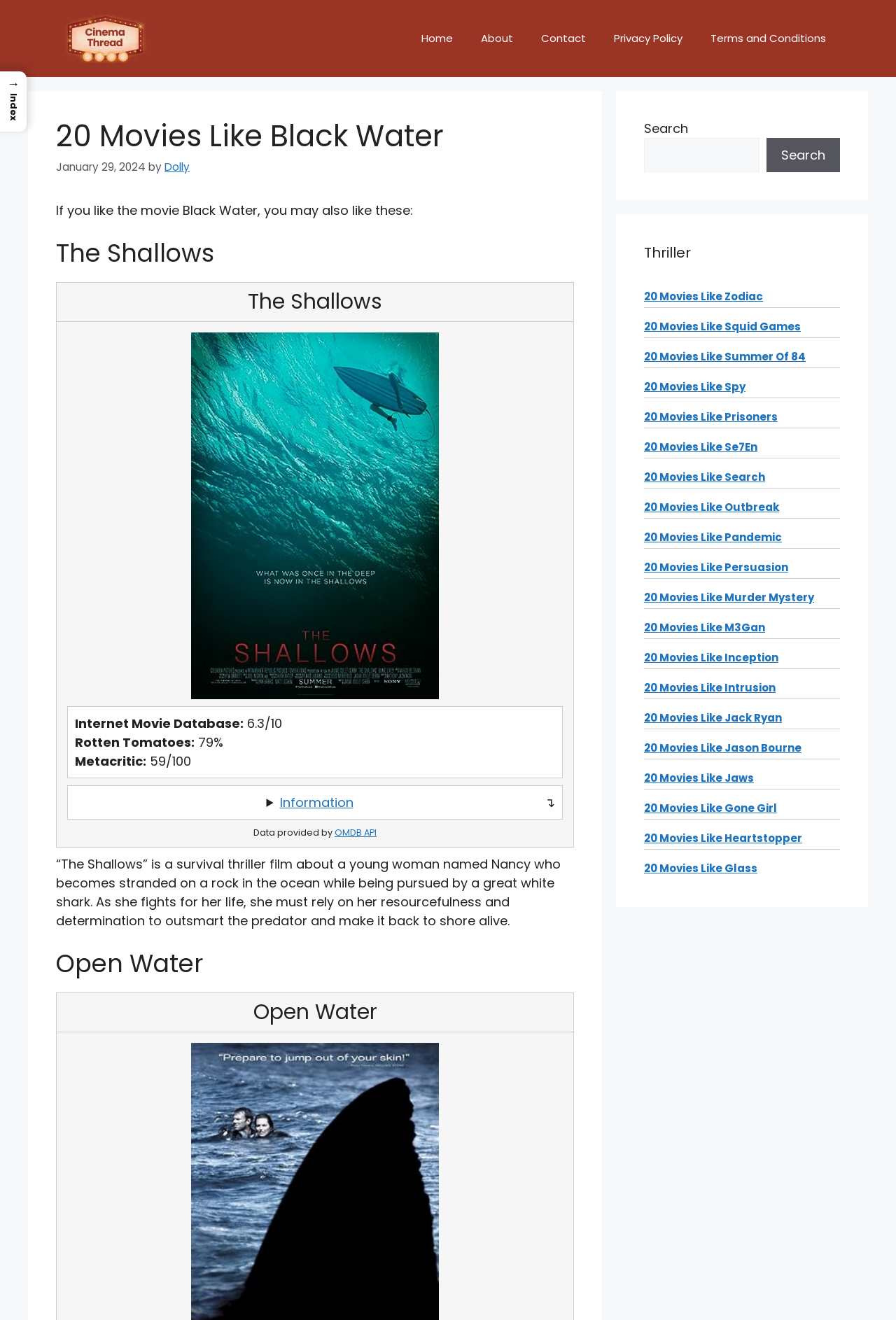Generate a thorough caption that explains the contents of the webpage.

This webpage is about recommending movies similar to "Black Water". At the top, there is a banner with the site's logo and a navigation menu with links to "Home", "About", "Contact", "Privacy Policy", and "Terms and Conditions". Below the navigation menu, there is a heading that reads "20 Movies Like Black Water". 

To the right of the heading, there is a time stamp indicating the date "January 29, 2024", followed by the author's name "Dolly". Below the author's name, there is a brief introduction that reads "If you like the movie Black Water, you may also like these:". 

The main content of the webpage is divided into sections, each recommending a movie. The first section is about the movie "The Shallows", which includes a brief summary, ratings from Internet Movie Database, Rotten Tomatoes, and Metacritic, and a "Details" button that expands to reveal more information. 

Below the first section, there are more sections recommending other movies, including "Open Water". Each section has a similar structure, with a heading, a brief summary, and ratings. 

On the right side of the webpage, there is a search bar with a button to search for movies. Below the search bar, there are links to other movie recommendations, categorized by genre, such as "Thriller". These links lead to other webpages with similar recommendations.